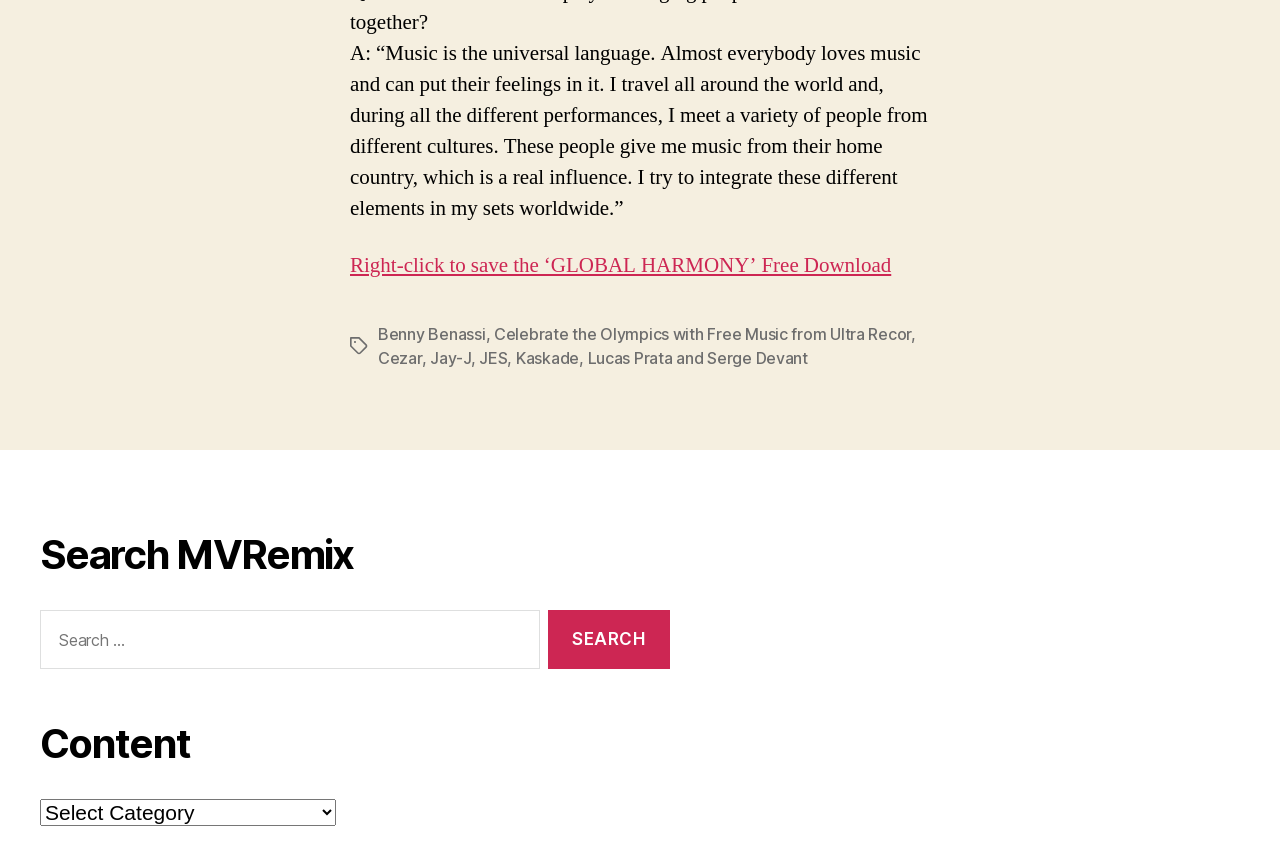Respond with a single word or short phrase to the following question: 
What is the name of the free download?

GLOBAL HARMONY